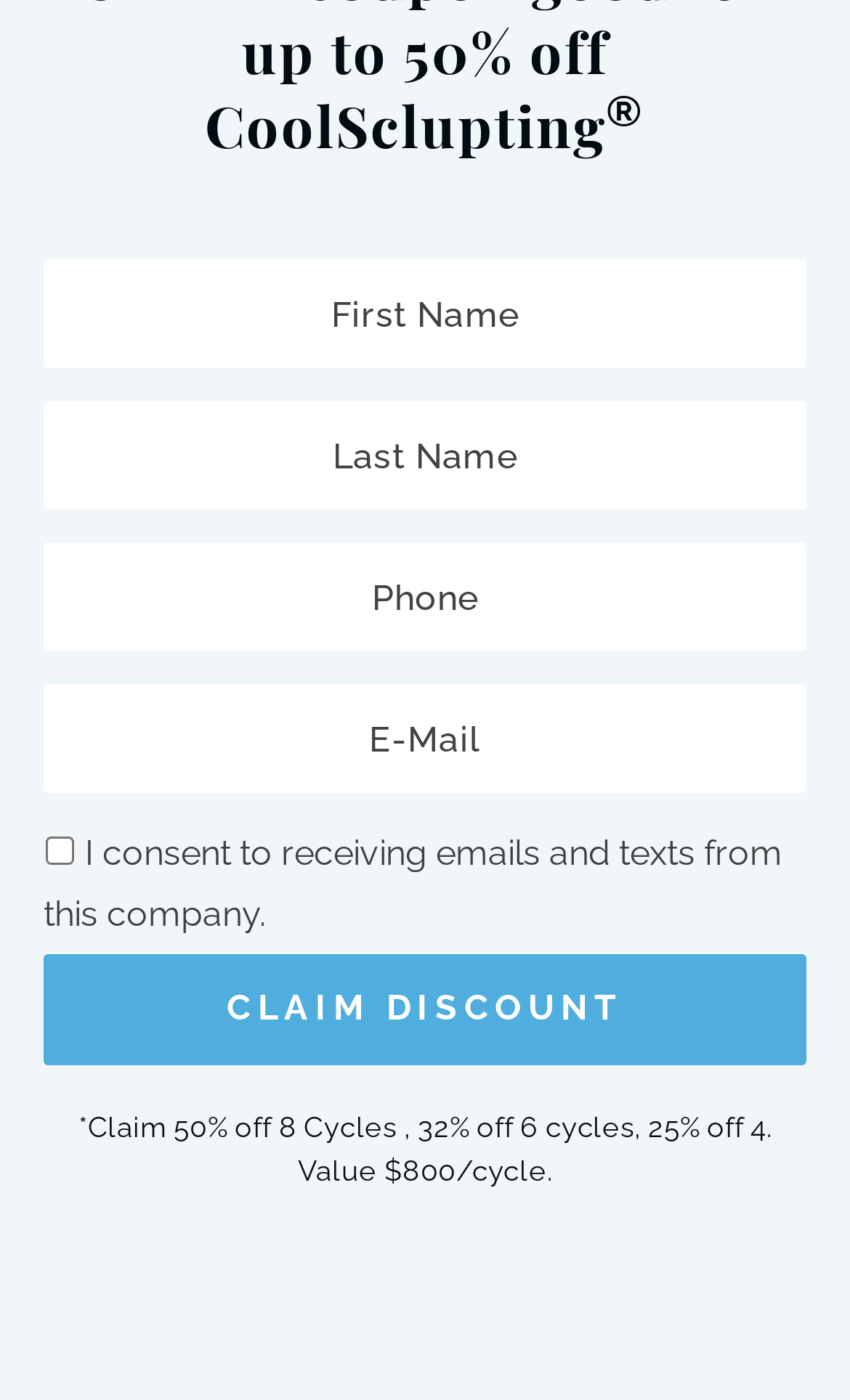What is the purpose of the checkbox?
With the help of the image, please provide a detailed response to the question.

The checkbox element has a label 'I consent to receiving emails and texts from this company.' which indicates its purpose is to obtain user consent for receiving emails and texts from the company.